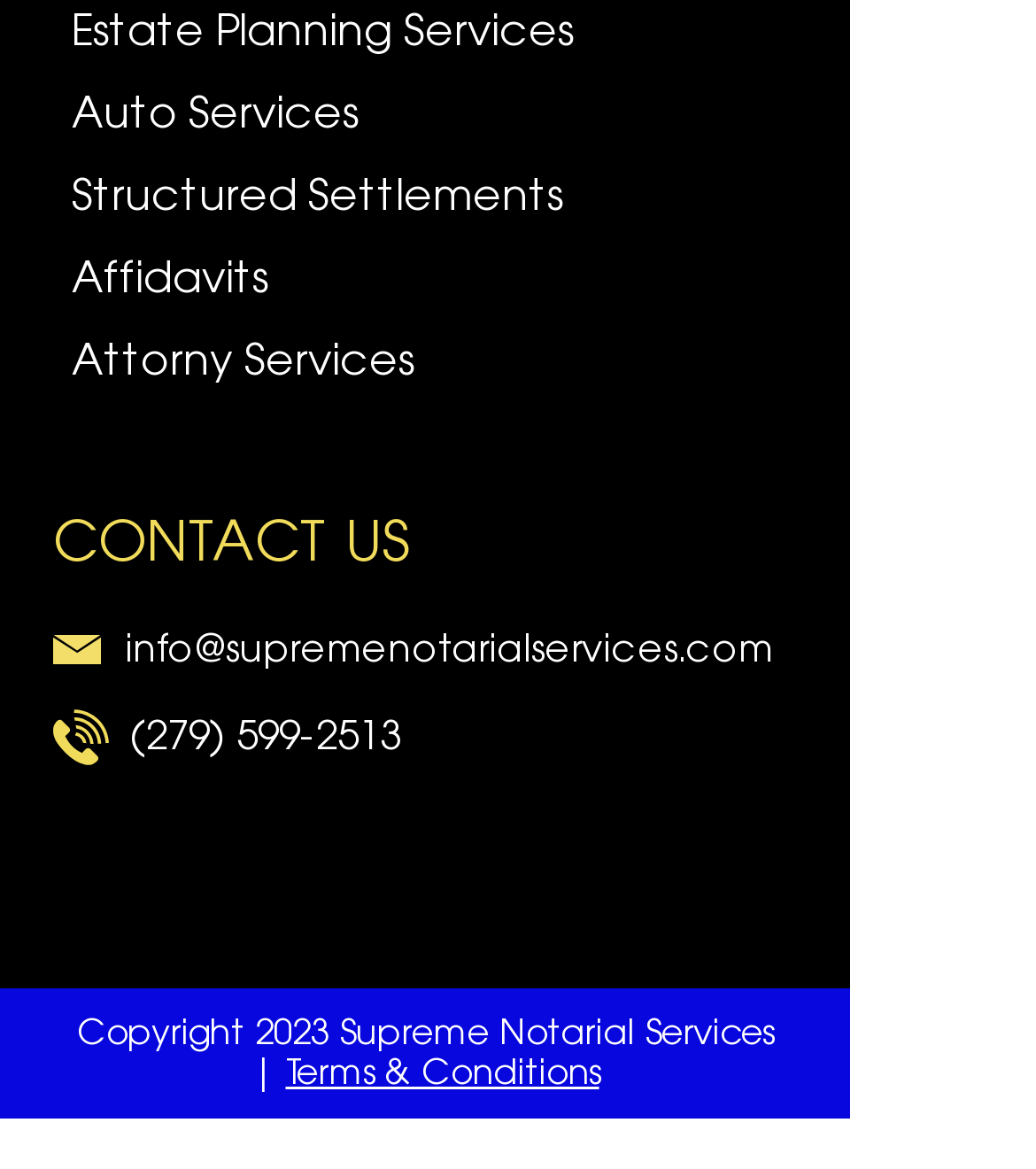Give a concise answer of one word or phrase to the question: 
What terms and conditions apply to the webpage?

Terms & Conditions